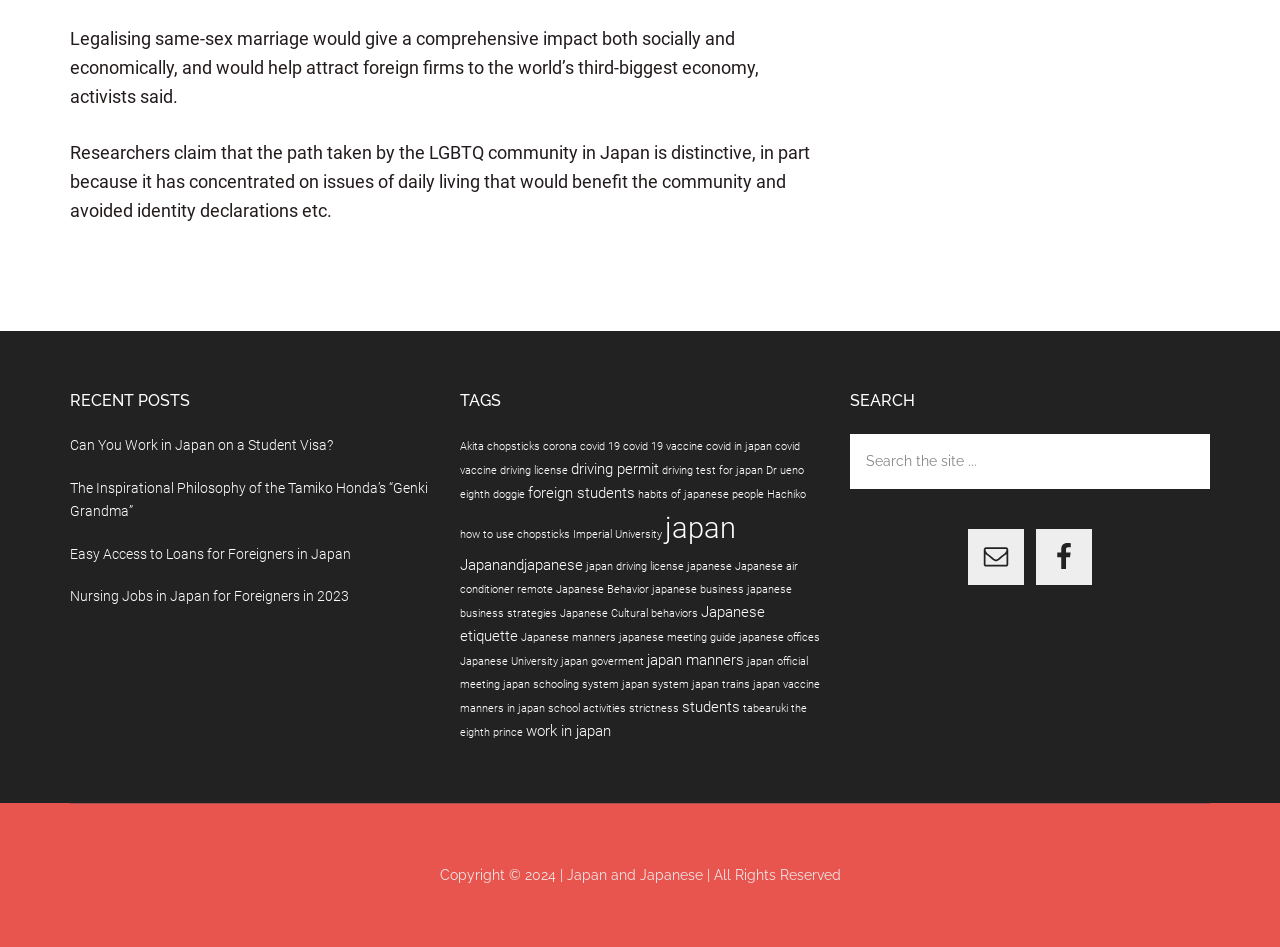Please specify the bounding box coordinates of the clickable region to carry out the following instruction: "Search the site". The coordinates should be four float numbers between 0 and 1, in the format [left, top, right, bottom].

[0.664, 0.459, 0.945, 0.517]